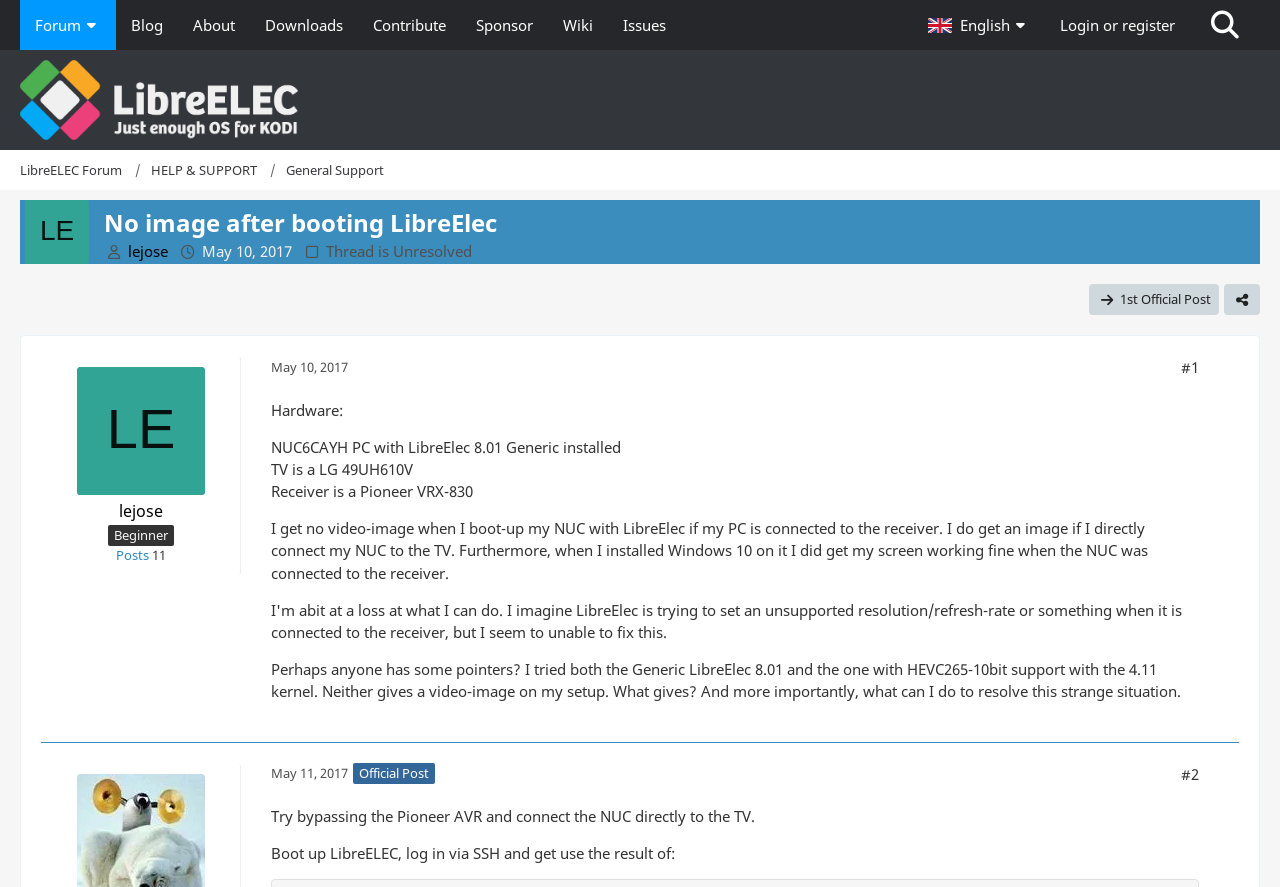Locate the bounding box coordinates of the element's region that should be clicked to carry out the following instruction: "Add to cart: “Errazuriz Estate Reserva Cabernet Sauvignon”". The coordinates need to be four float numbers between 0 and 1, i.e., [left, top, right, bottom].

None